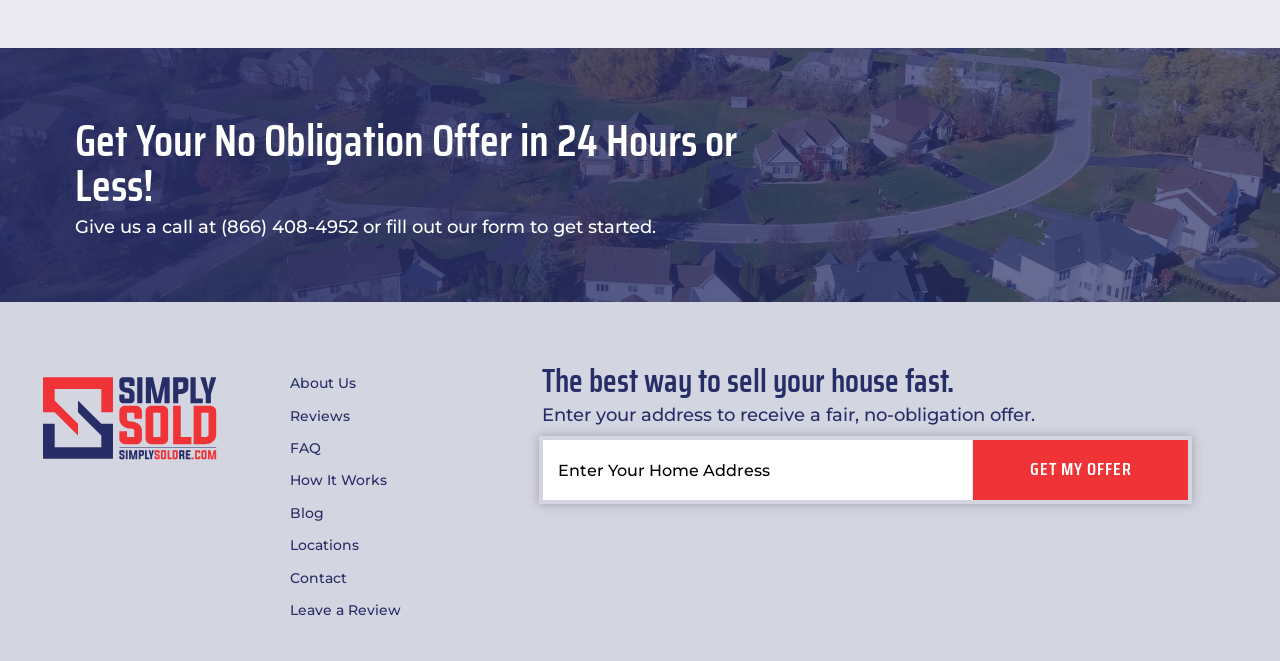Find the bounding box coordinates of the clickable area that will achieve the following instruction: "Click the 'Get My Offer' button".

[0.76, 0.666, 0.928, 0.757]